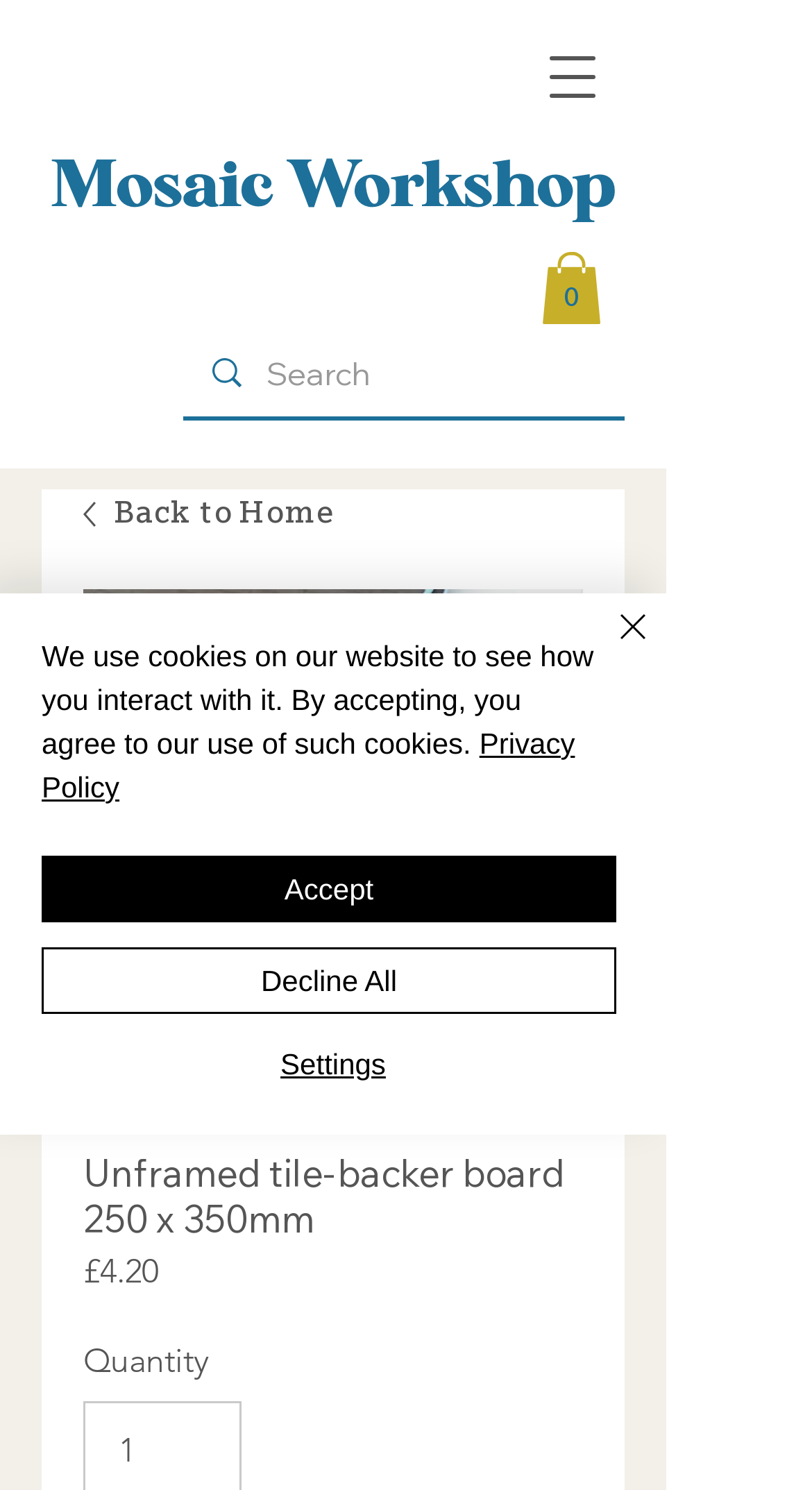How much does the product cost?
Please provide a comprehensive answer to the question based on the webpage screenshot.

I found the product price by looking at the StaticText element with the text '£4.20' which is located below the product name.